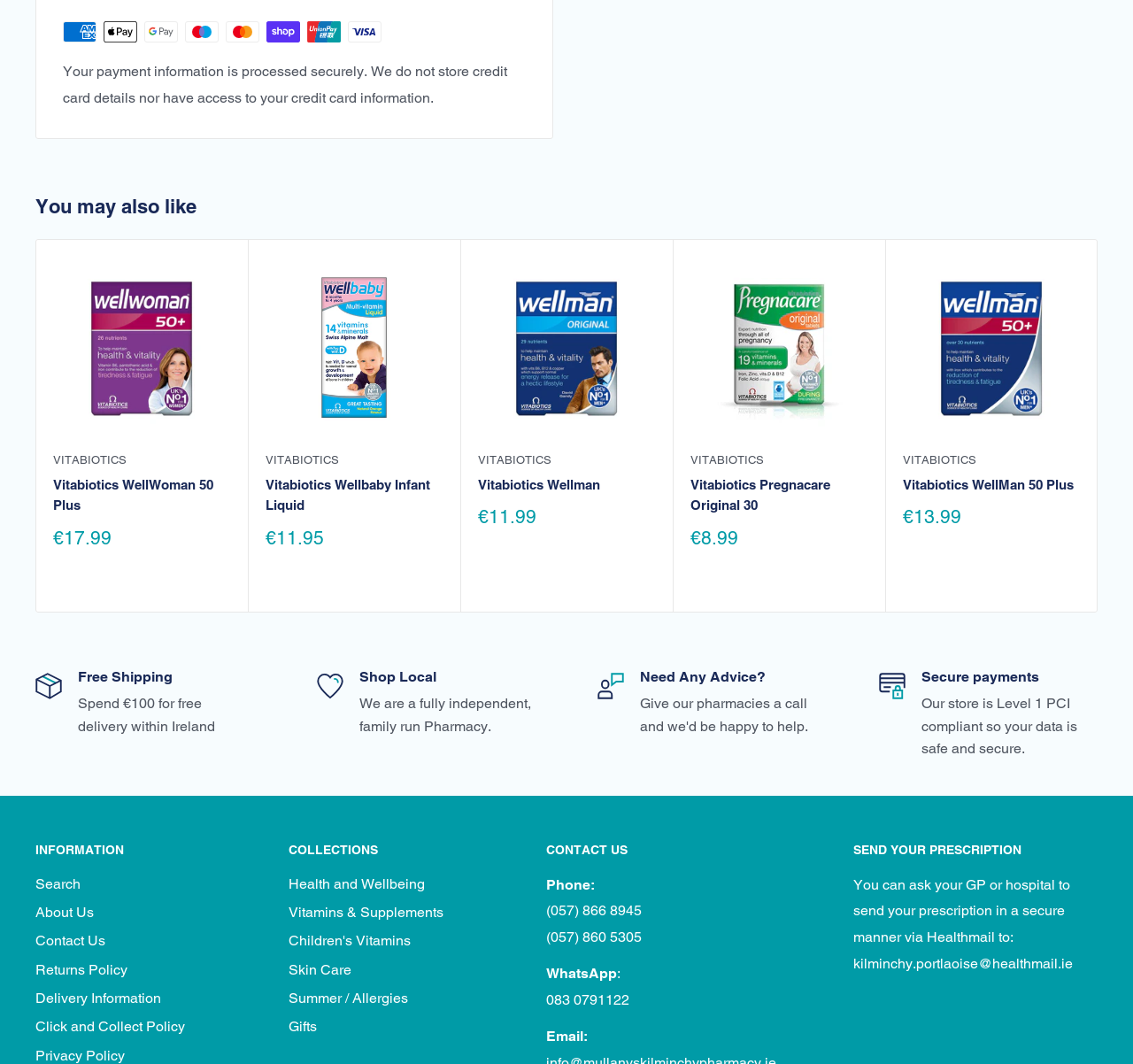Can you find the bounding box coordinates of the area I should click to execute the following instruction: "Click the 'Next' button"?

[0.955, 0.386, 0.982, 0.415]